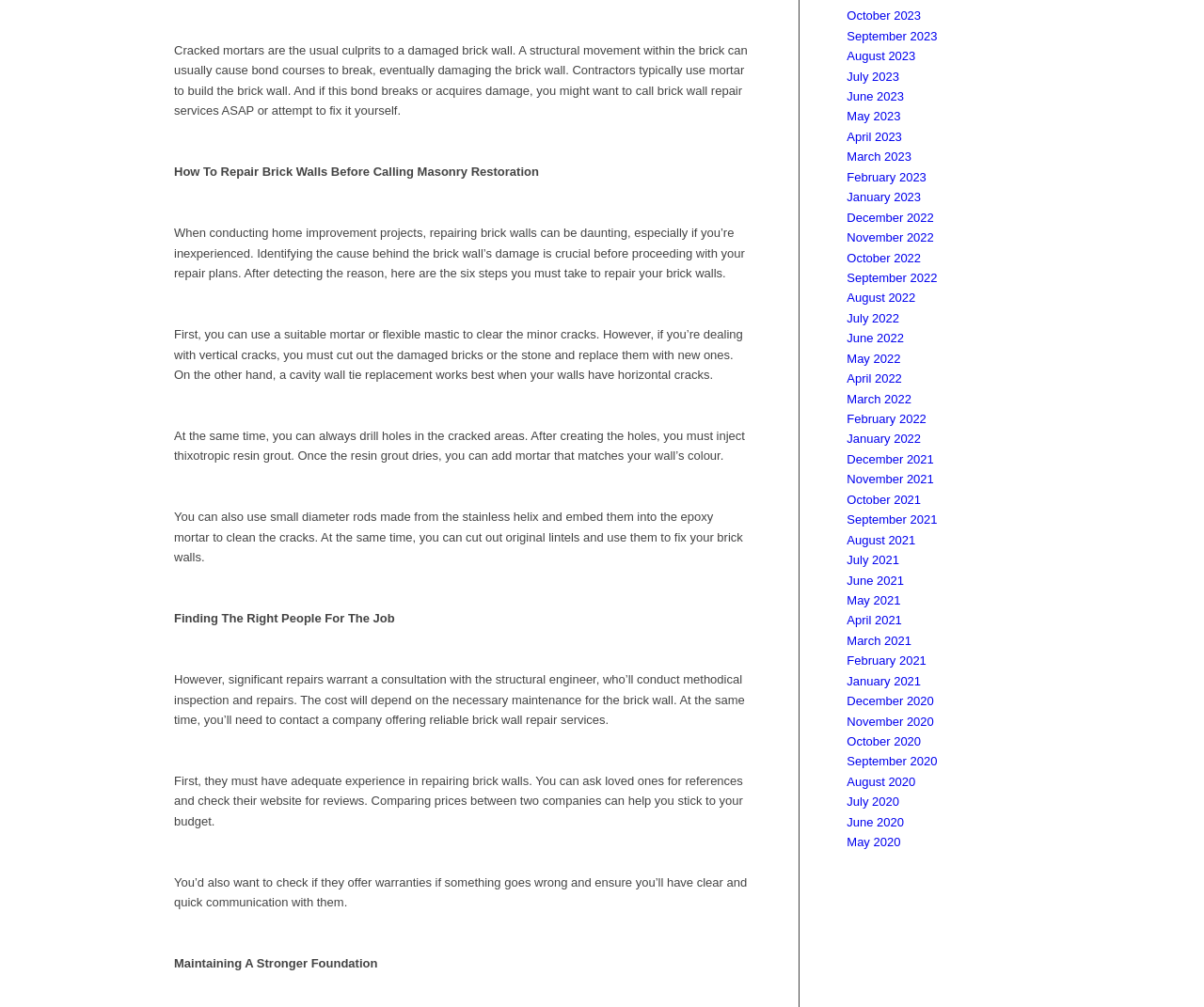Please identify the coordinates of the bounding box for the clickable region that will accomplish this instruction: "Click on October 2023".

[0.703, 0.009, 0.765, 0.023]